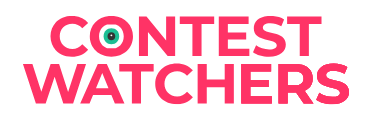Generate a detailed explanation of the scene depicted in the image.

The image displays the stylized logo of "Contest Watchers," featuring the prominent text "CONTEST WATCHERS" in bold pink letters. The word "WATCHERS" is accompanied by a distinctive graphic element, a colorful eye-like design integrated into the letter "O" of "CONTEST." This logo is representative of the platform's focus on creative challenges and competitions, highlighting its role in curating and showcasing various contests for designers and artists worldwide. The vibrant color scheme underscores the dynamic and engaging nature of the contests that the platform promotes.